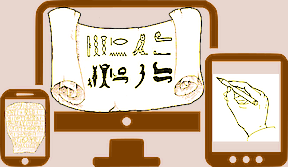Give a detailed account of the elements present in the image.

The image features a modern representation of digital culinary exploration, symbolizing the integration of traditional recipes with contemporary technology. At the center, a scroll with ancient script is displayed, suggesting a connection to historical culinary practices. To the left, a smartphone showcases a pattern reminiscent of a recipe or ingredient list, emphasizing easy access to information on the go. To the right, a tablet features a hand poised to write, symbolizing creativity and the act of documenting culinary ideas. This visual composition effectively illustrates the theme of merging the past's rich culinary legacy with the convenience of today’s digital tools, aptly representing the focus of the webpage titled "Delmonico's Game Recipes - Hypatia Media."